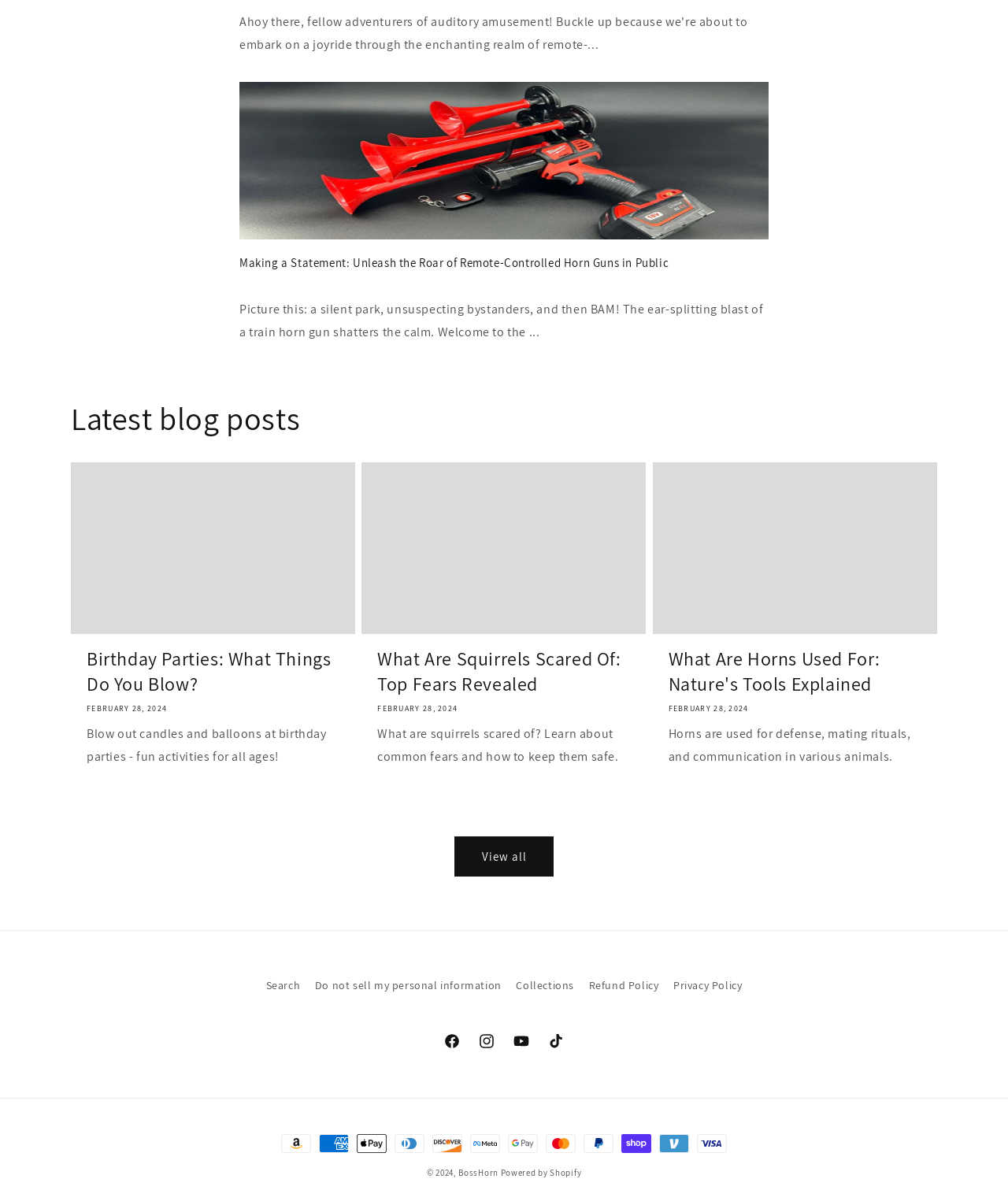What payment methods are accepted on the webpage?
Use the information from the screenshot to give a comprehensive response to the question.

I can see a section at the bottom of the webpage labeled 'Payment methods', which displays multiple payment method logos, including Amazon, American Express, Apple Pay, and more. This suggests that the webpage accepts multiple payment methods.